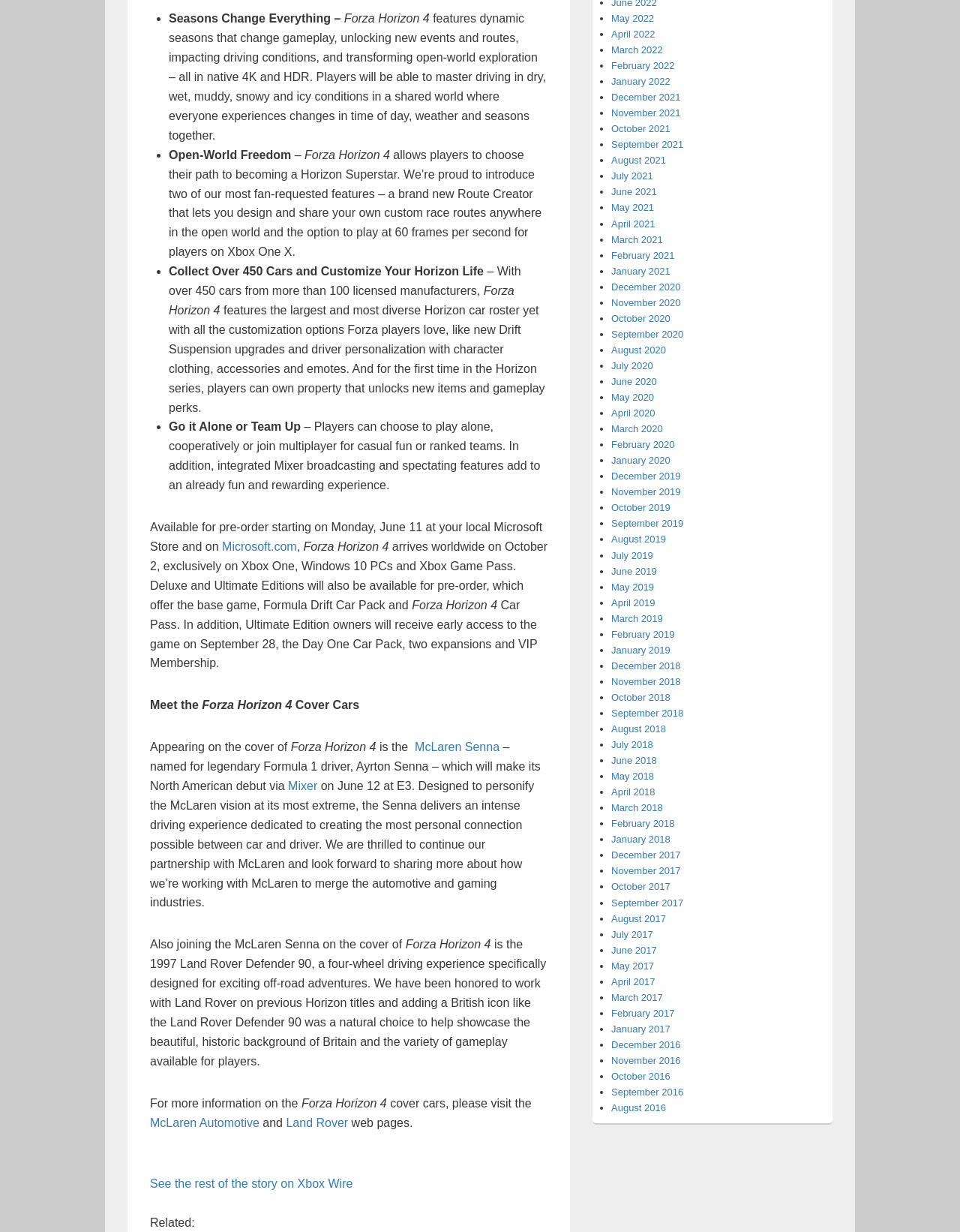What is the name of the game?
Please give a well-detailed answer to the question.

The name of the game is mentioned multiple times on the webpage, specifically in the text 'Forza Horizon 4 features dynamic seasons that change gameplay...' and 'Forza Horizon 4 arrives worldwide on October 2...'.